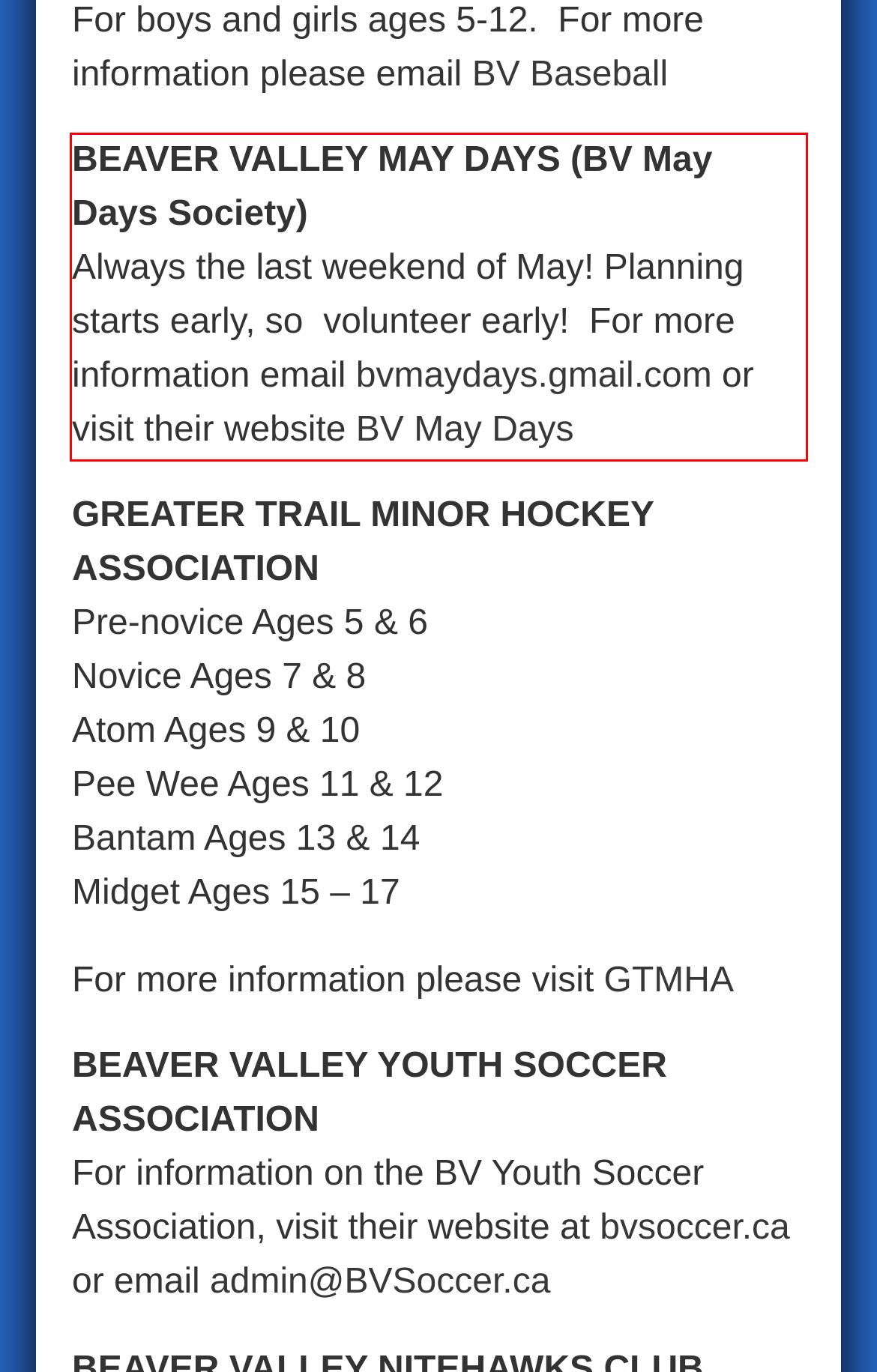Given a screenshot of a webpage with a red bounding box, please identify and retrieve the text inside the red rectangle.

BEAVER VALLEY MAY DAYS (BV May Days Society) Always the last weekend of May! Planning starts early, so volunteer early! For more information email bvmaydays.gmail.com or visit their website BV May Days